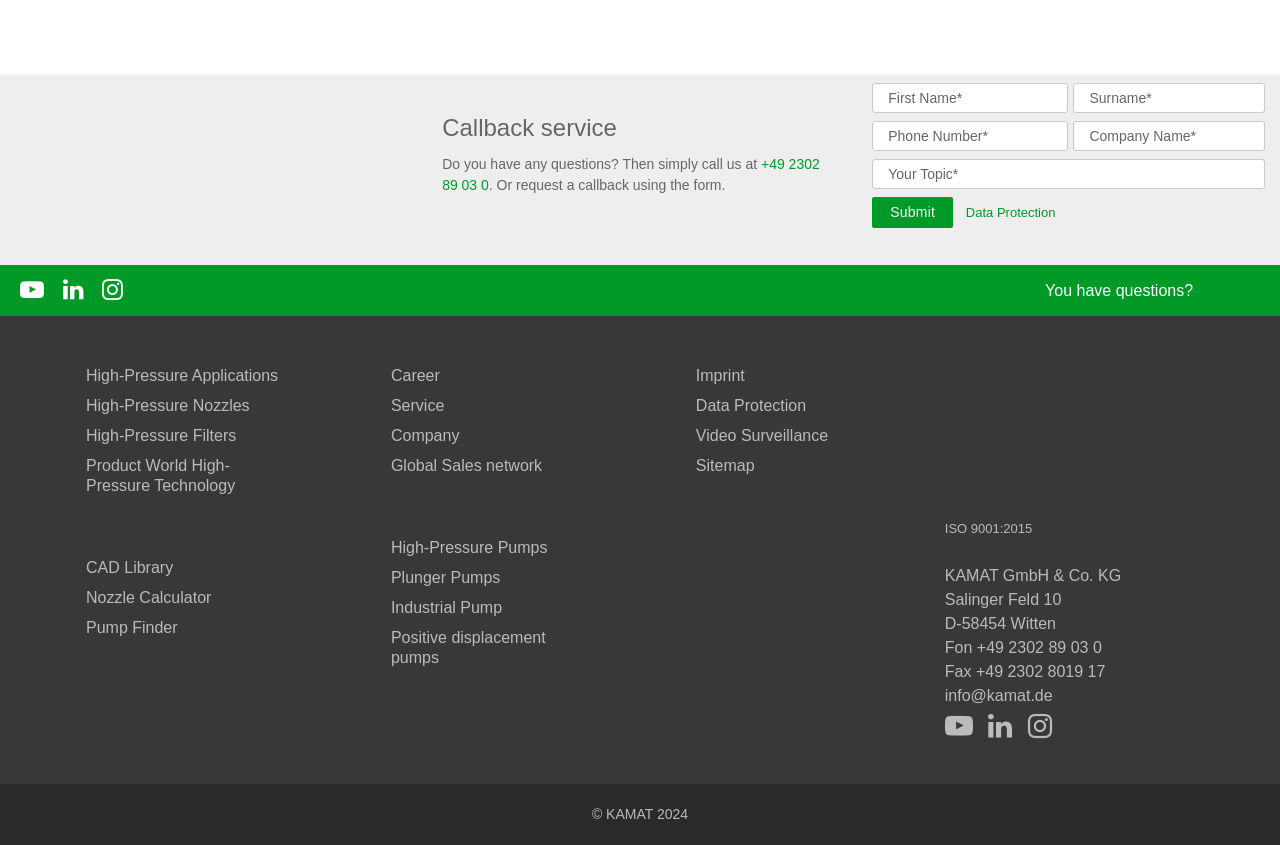What is the phone number for callback service?
Please provide a comprehensive answer to the question based on the webpage screenshot.

The phone number for callback service can be found in the section 'Callback service' at the top of the webpage, where it says 'Then simply call us at +49 2302 89 03 0'.